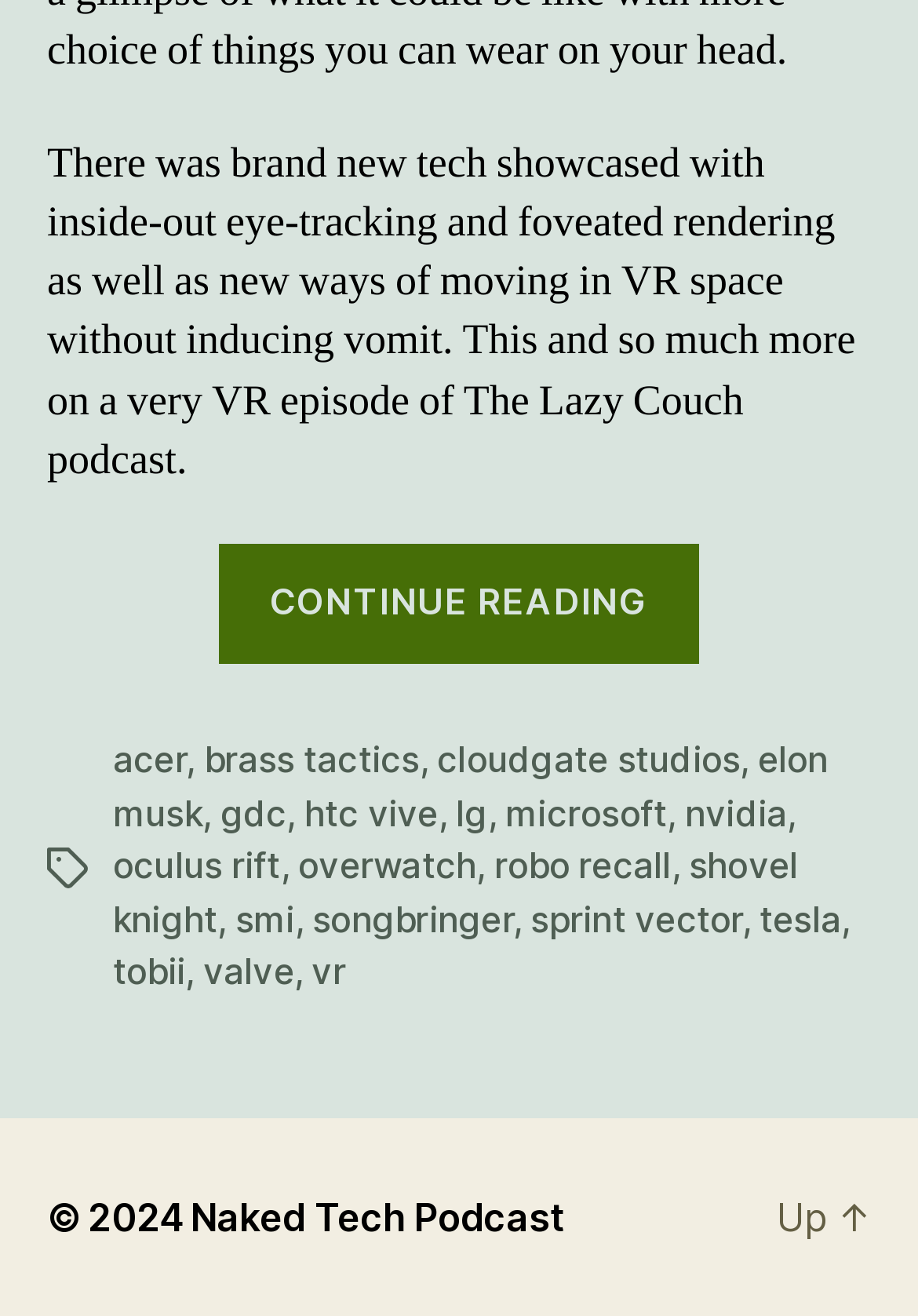Please provide the bounding box coordinates for the element that needs to be clicked to perform the following instruction: "Go back to the top of the page". The coordinates should be given as four float numbers between 0 and 1, i.e., [left, top, right, bottom].

[0.846, 0.907, 0.949, 0.942]